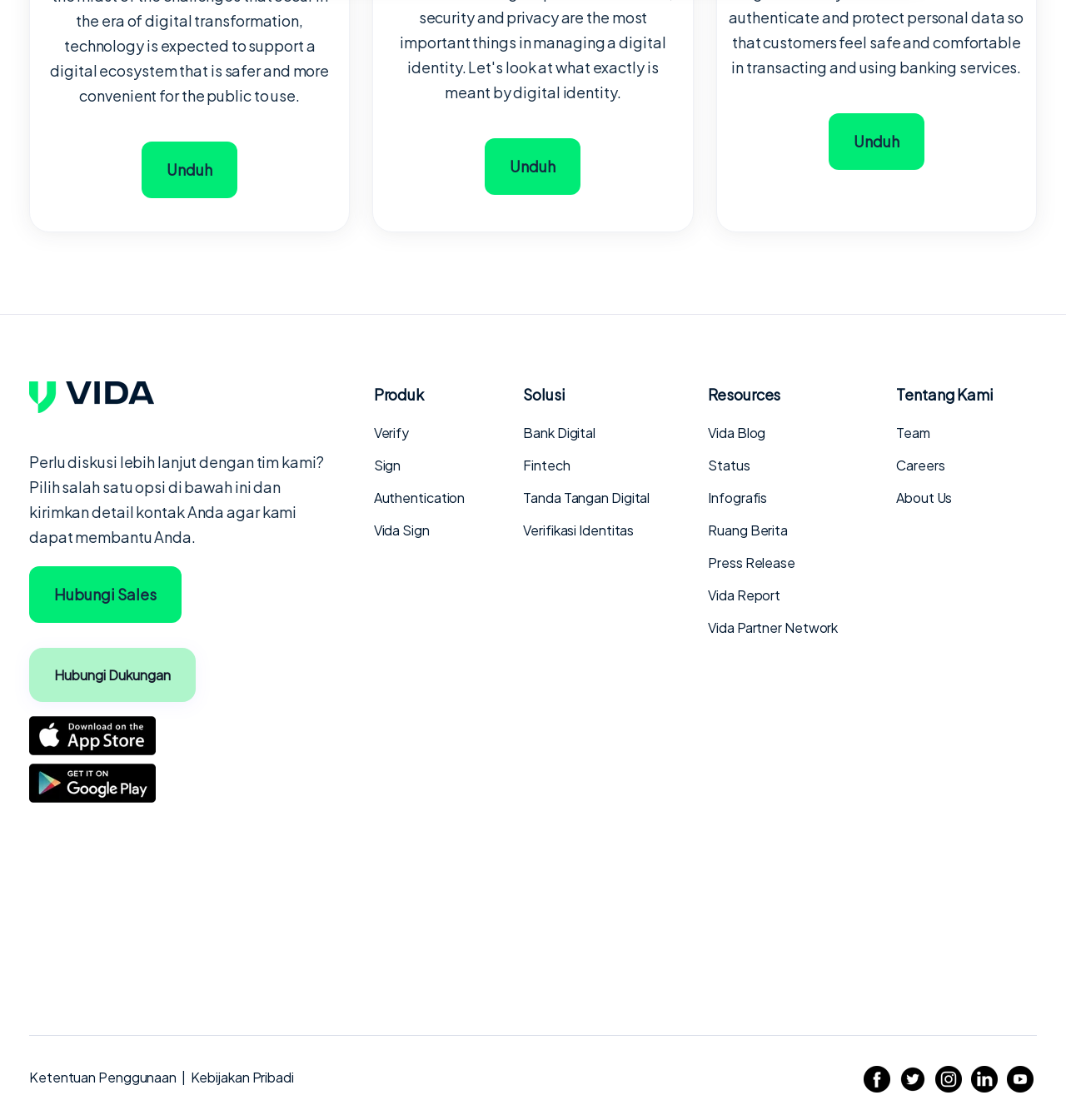Could you highlight the region that needs to be clicked to execute the instruction: "Learn about Vida Sign"?

[0.351, 0.465, 0.403, 0.481]